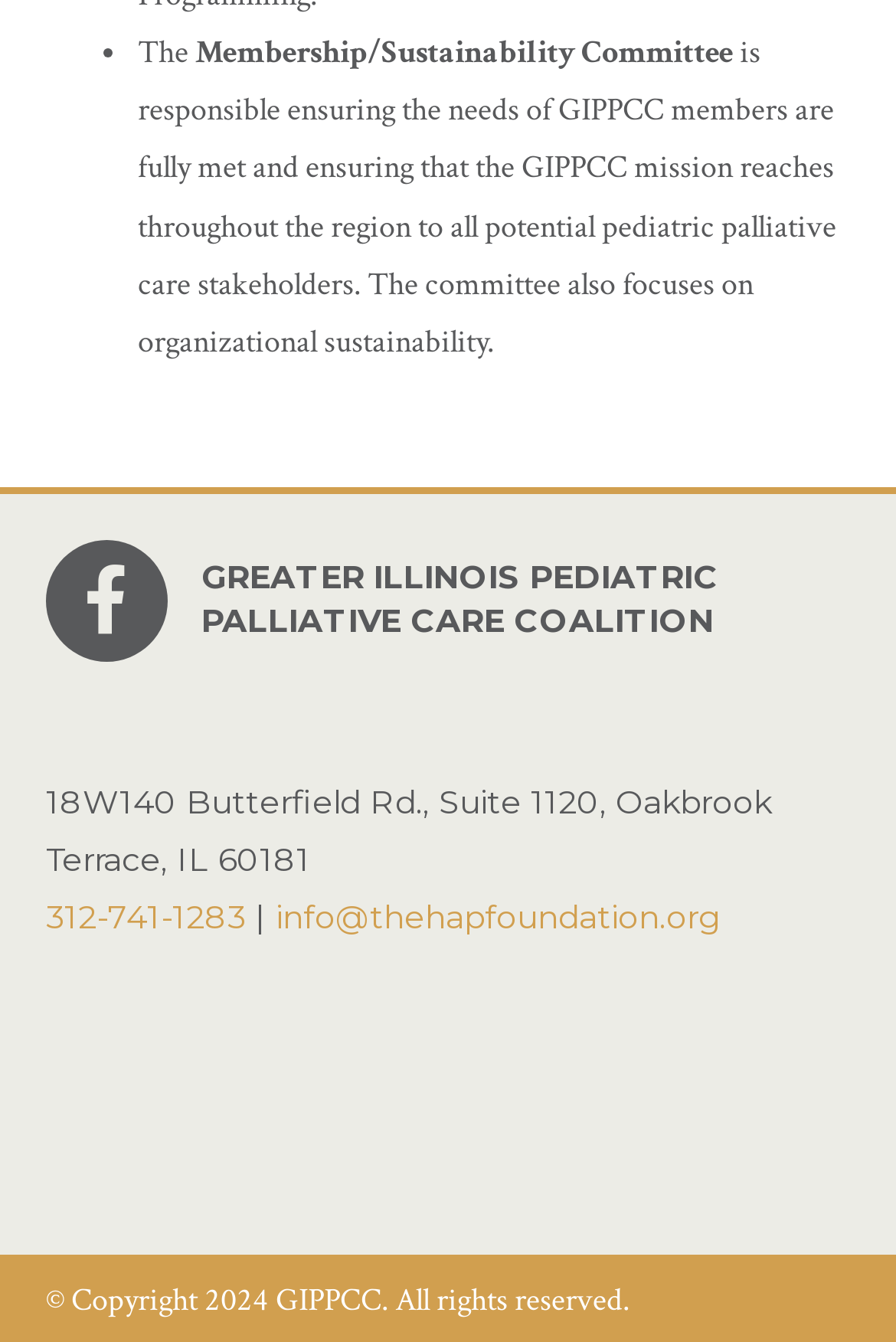What is the name of the organization?
Using the image as a reference, answer the question with a short word or phrase.

GIPPCC